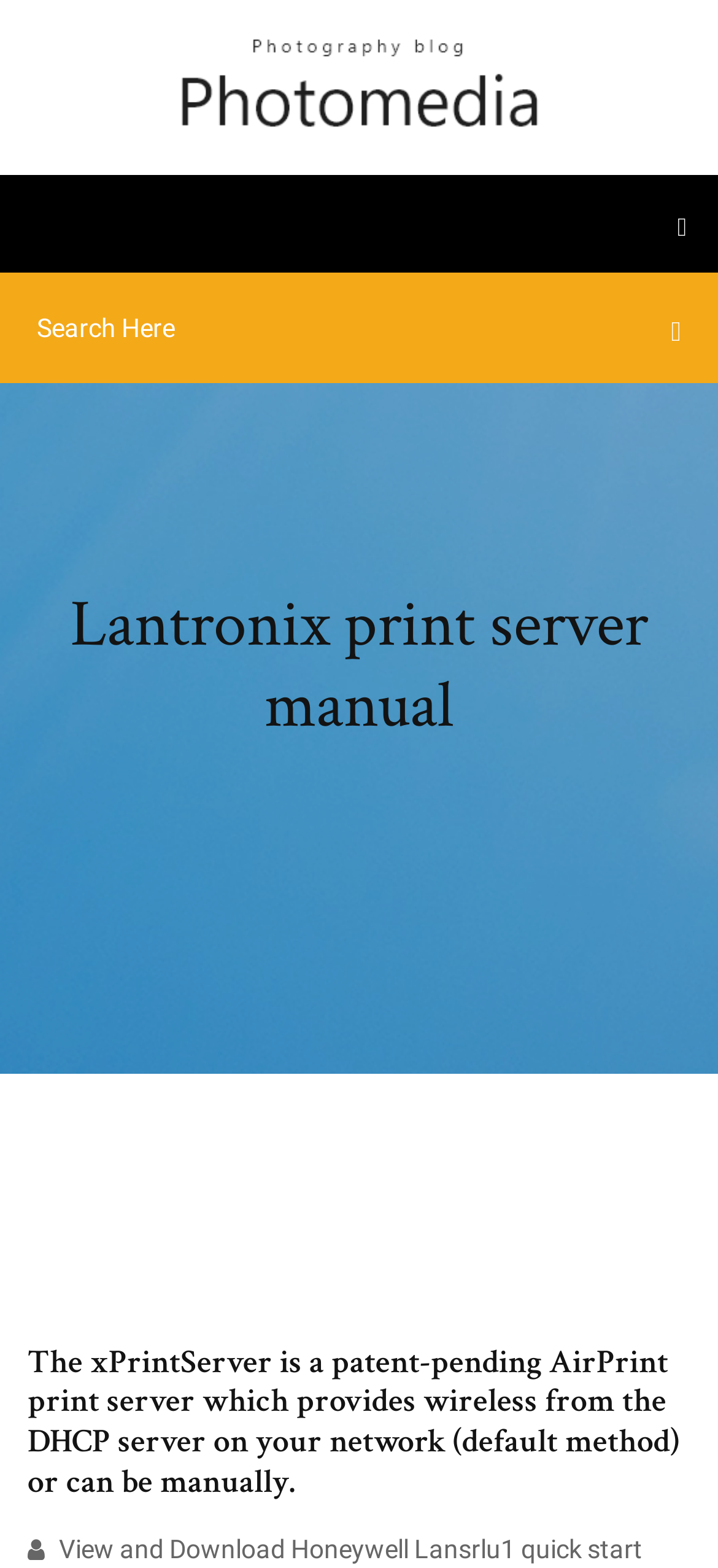Provide the bounding box coordinates for the UI element that is described by this text: "Announcement". The coordinates should be in the form of four float numbers between 0 and 1: [left, top, right, bottom].

None